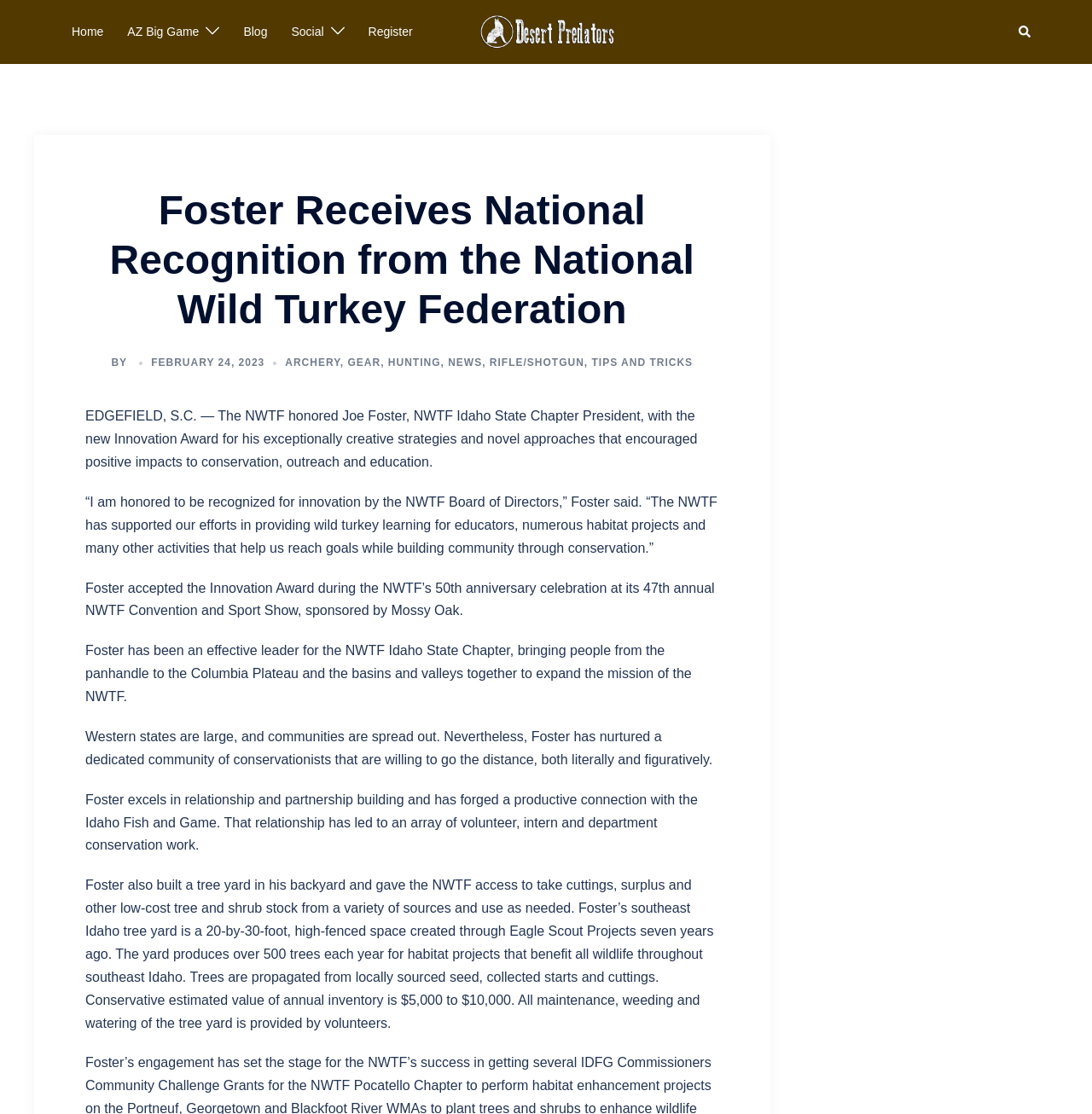Identify the text that serves as the heading for the webpage and generate it.

Foster Receives National Recognition from the National Wild Turkey Federation